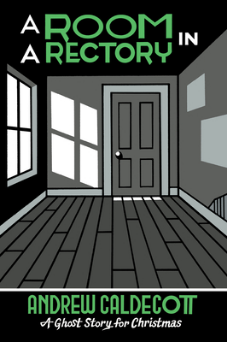What is the material of the flooring in the room?
Provide an in-depth and detailed answer to the question.

The caption describes the interior of the room as having wooden flooring, which suggests the material of the flooring is wooden.